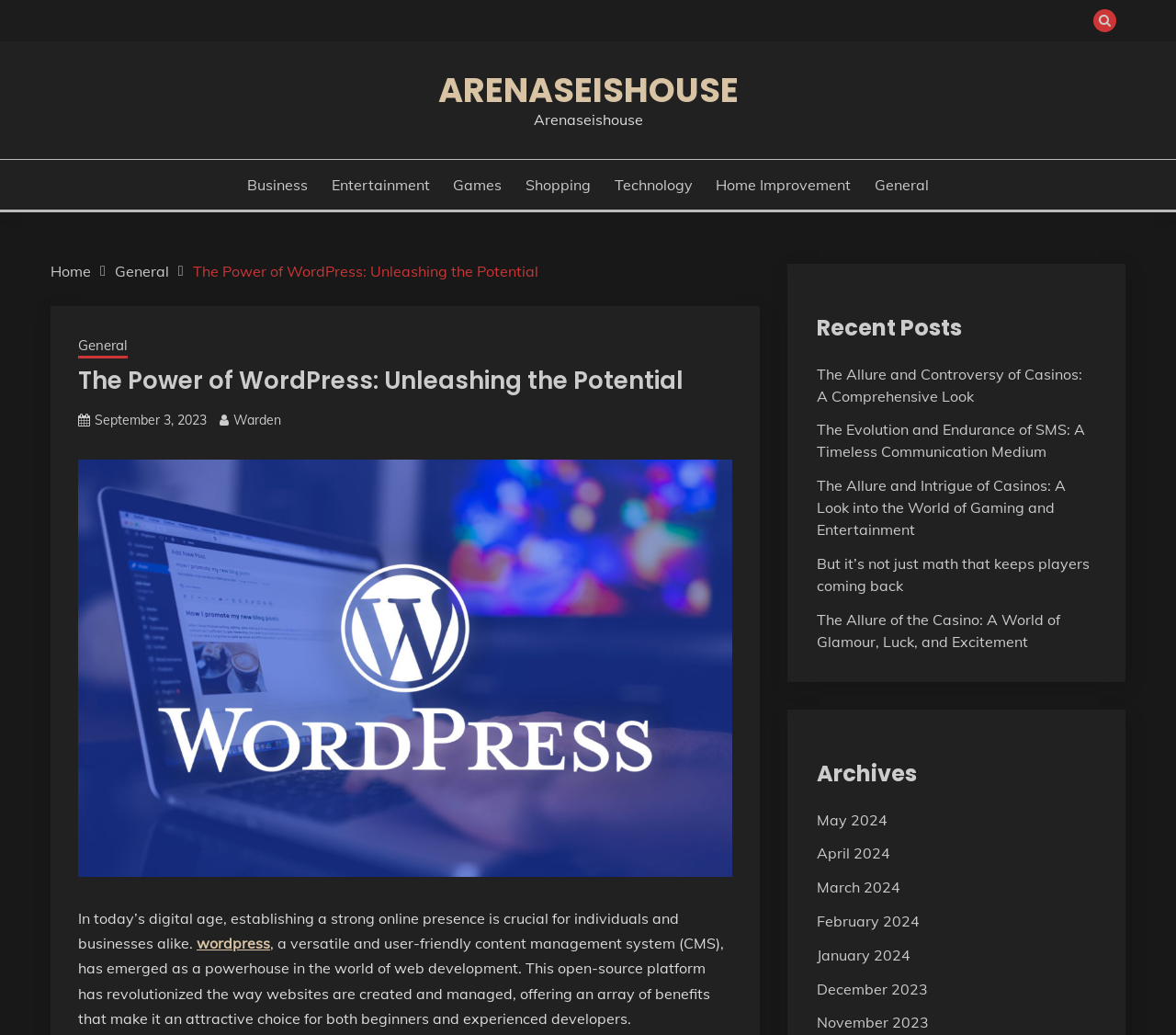Find the bounding box coordinates of the element's region that should be clicked in order to follow the given instruction: "Explore the 'General' category". The coordinates should consist of four float numbers between 0 and 1, i.e., [left, top, right, bottom].

[0.744, 0.168, 0.79, 0.189]